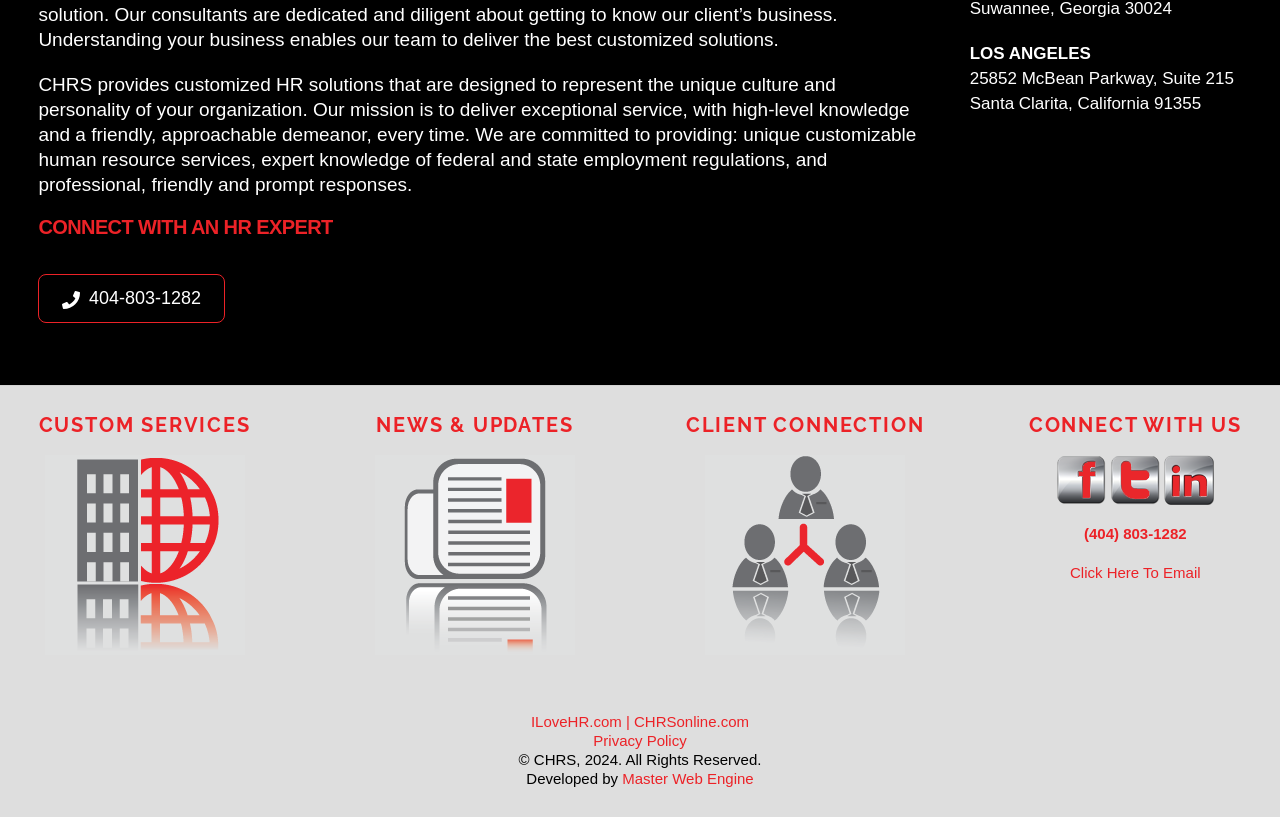What is the address of the CHRS office in Santa Clarita?
With the help of the image, please provide a detailed response to the question.

I found the address by looking at the static text elements located below the 'LOS ANGELES' text, which provide the full address of the CHRS office in Santa Clarita.